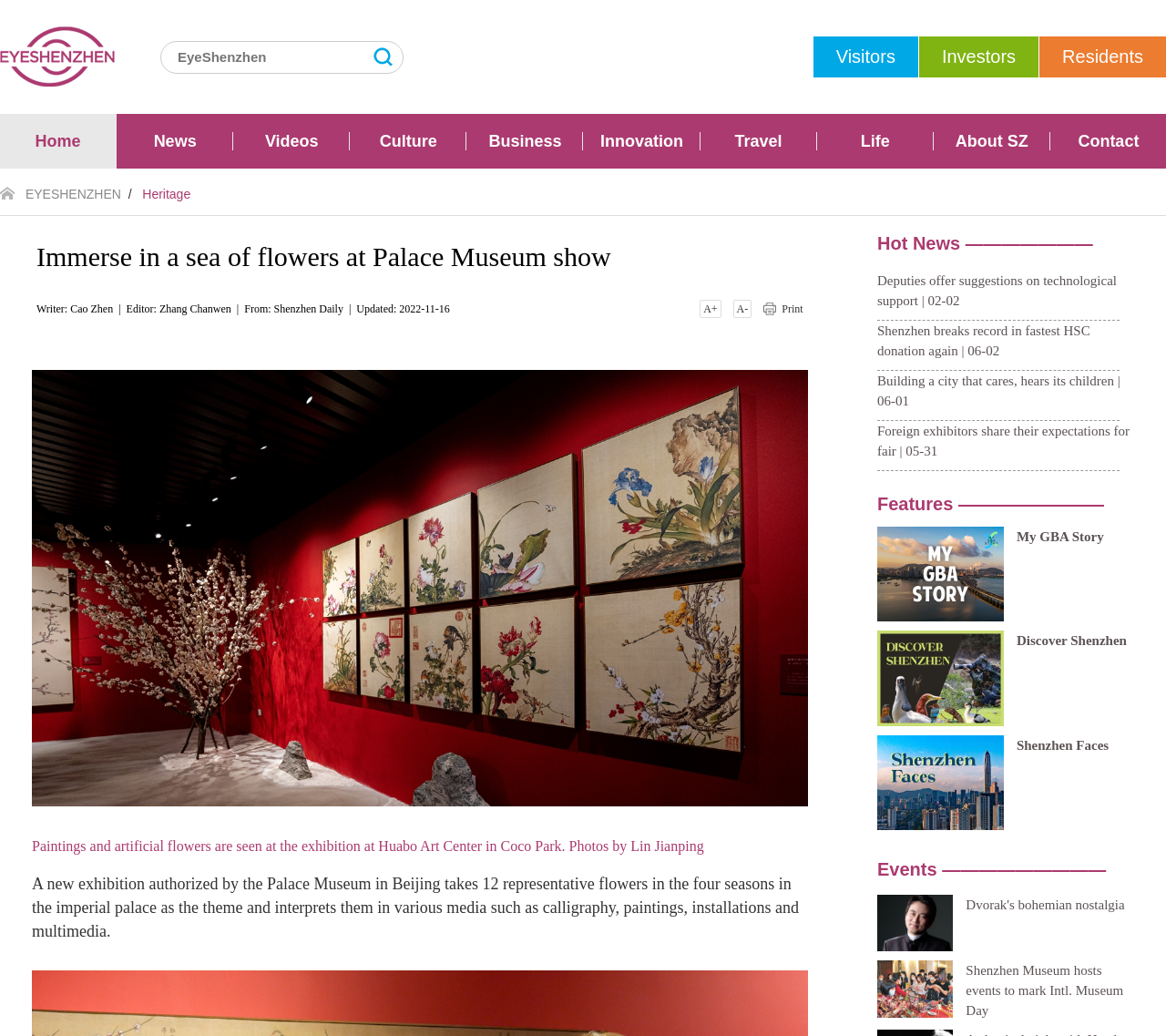Provide the bounding box for the UI element matching this description: "Heritage".

[0.122, 0.178, 0.163, 0.197]